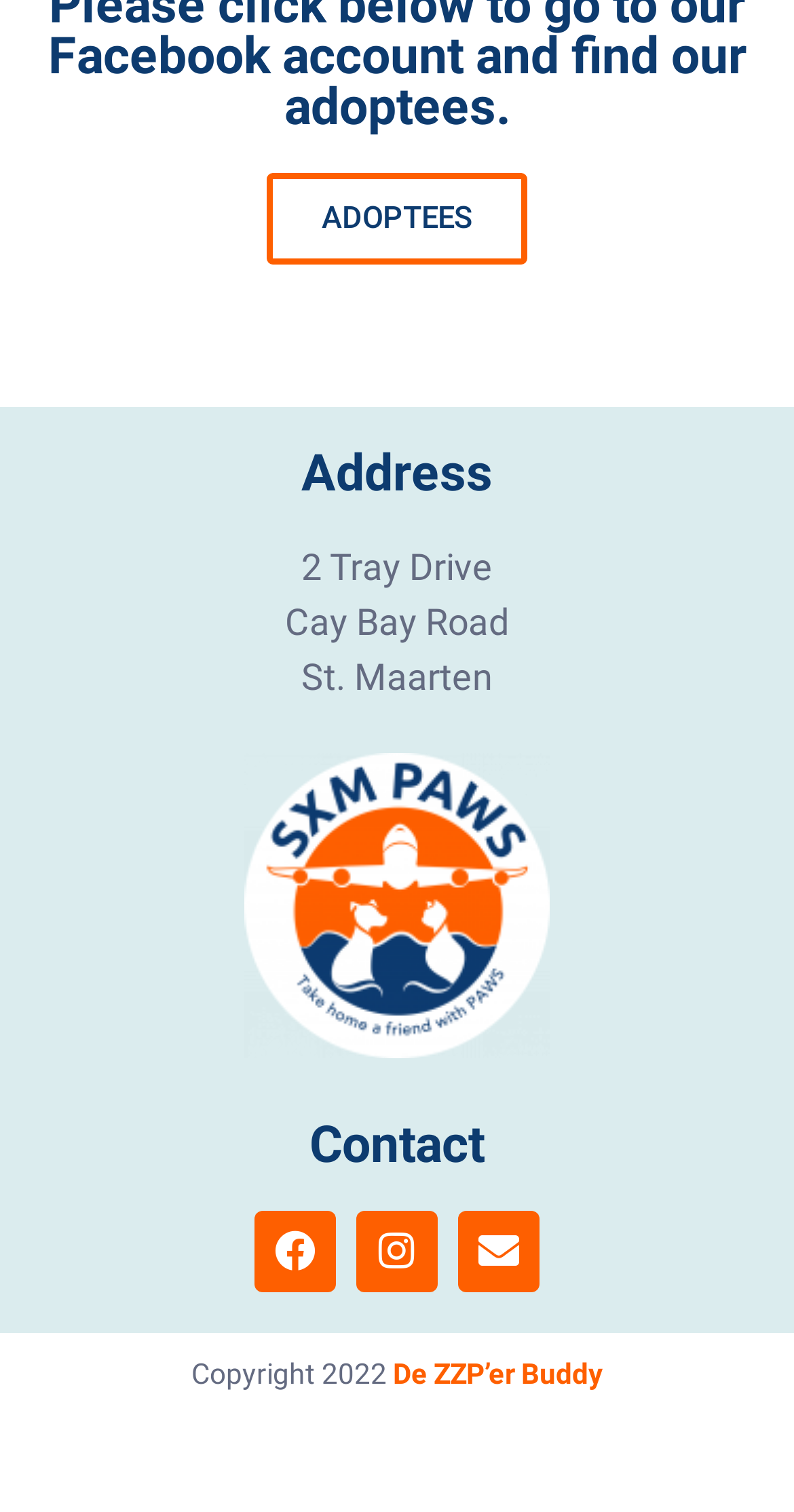Provide your answer to the question using just one word or phrase: What year is the copyright for?

2022